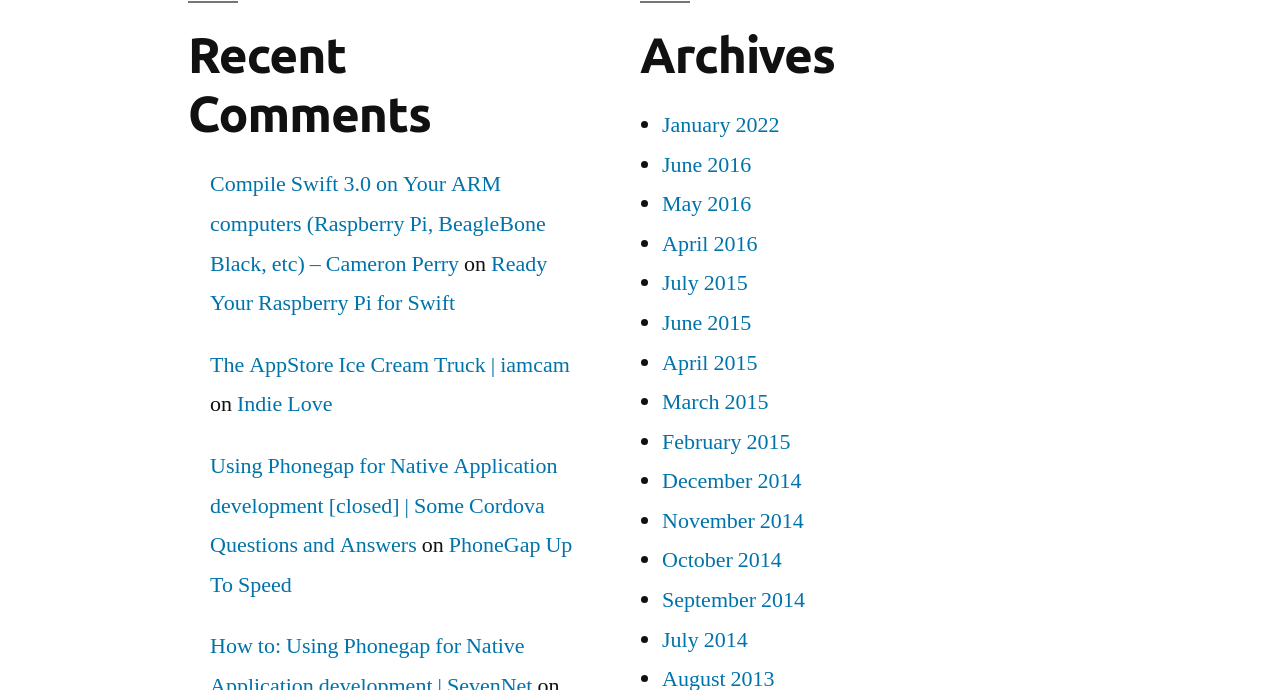What is the title of the first article?
Can you provide a detailed and comprehensive answer to the question?

The first article is located at the top of the webpage, and its title is 'Compile Swift 3.0 on Your ARM computers (Raspberry Pi, BeagleBone Black, etc) – Cameron Perry'.